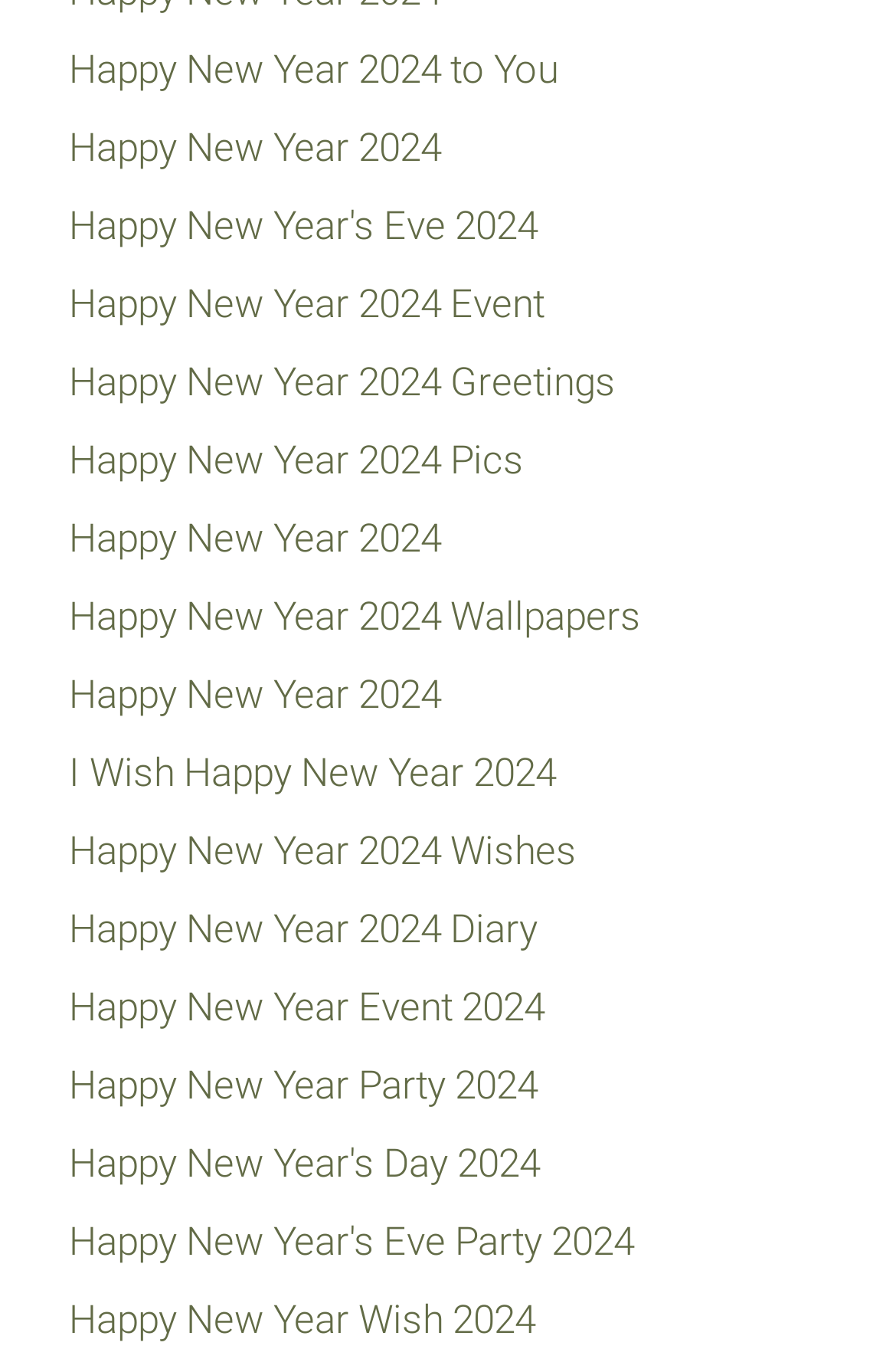Identify the bounding box coordinates of the region that needs to be clicked to carry out this instruction: "Browse Happy New Year 2024 Pics". Provide these coordinates as four float numbers ranging from 0 to 1, i.e., [left, top, right, bottom].

[0.077, 0.323, 0.585, 0.357]